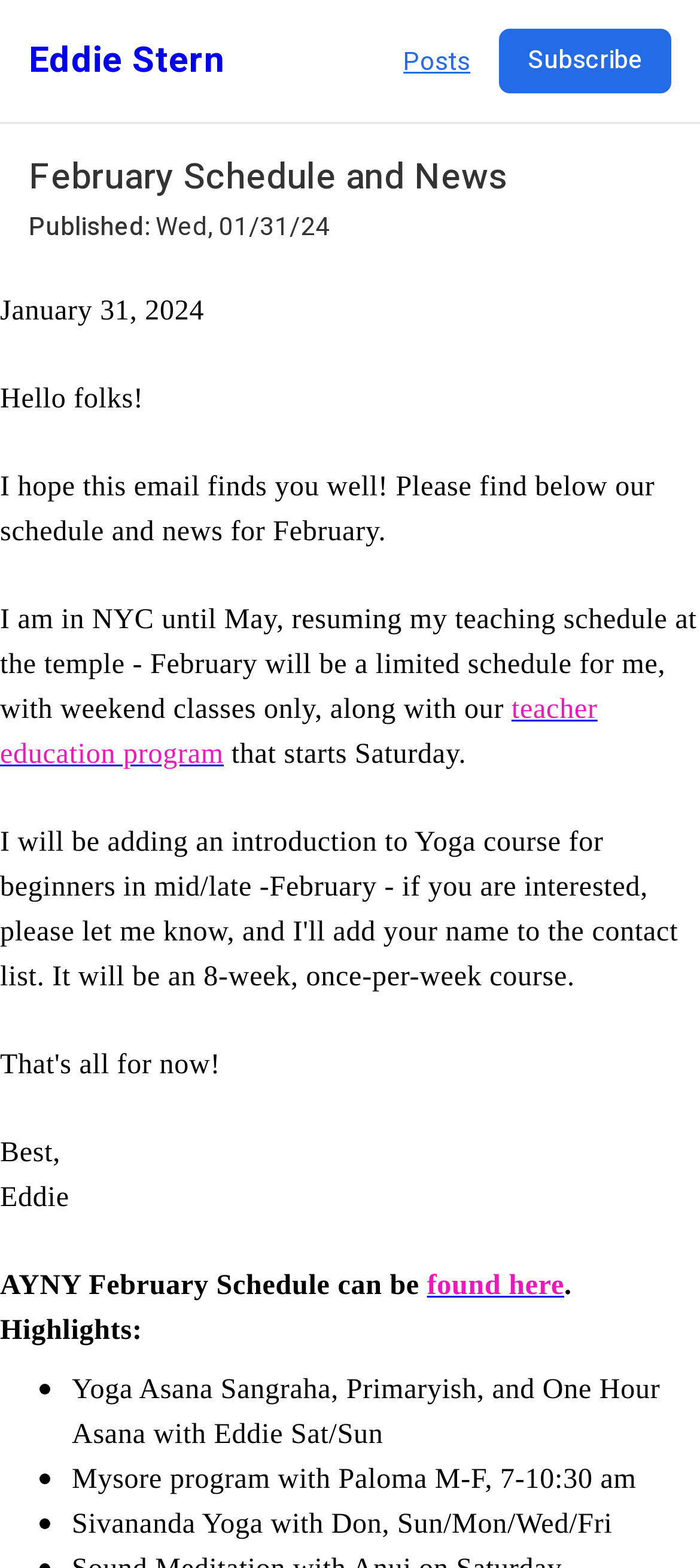What is the date of publication?
Using the visual information, respond with a single word or phrase.

Wed, 01/31/24